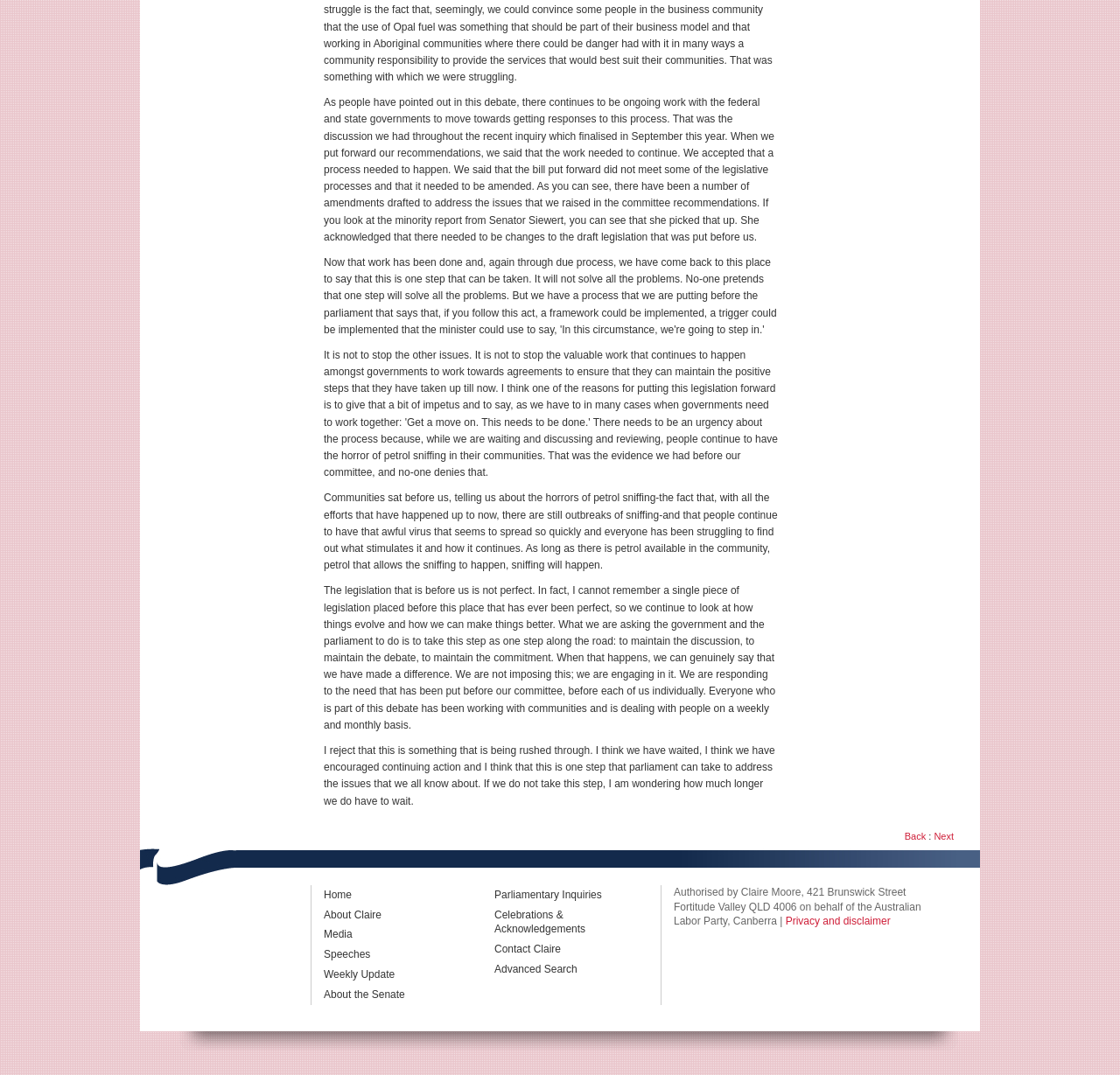Give a one-word or short phrase answer to the question: 
What is the location of Claire Moore's office?

Fortitude Valley QLD 4006